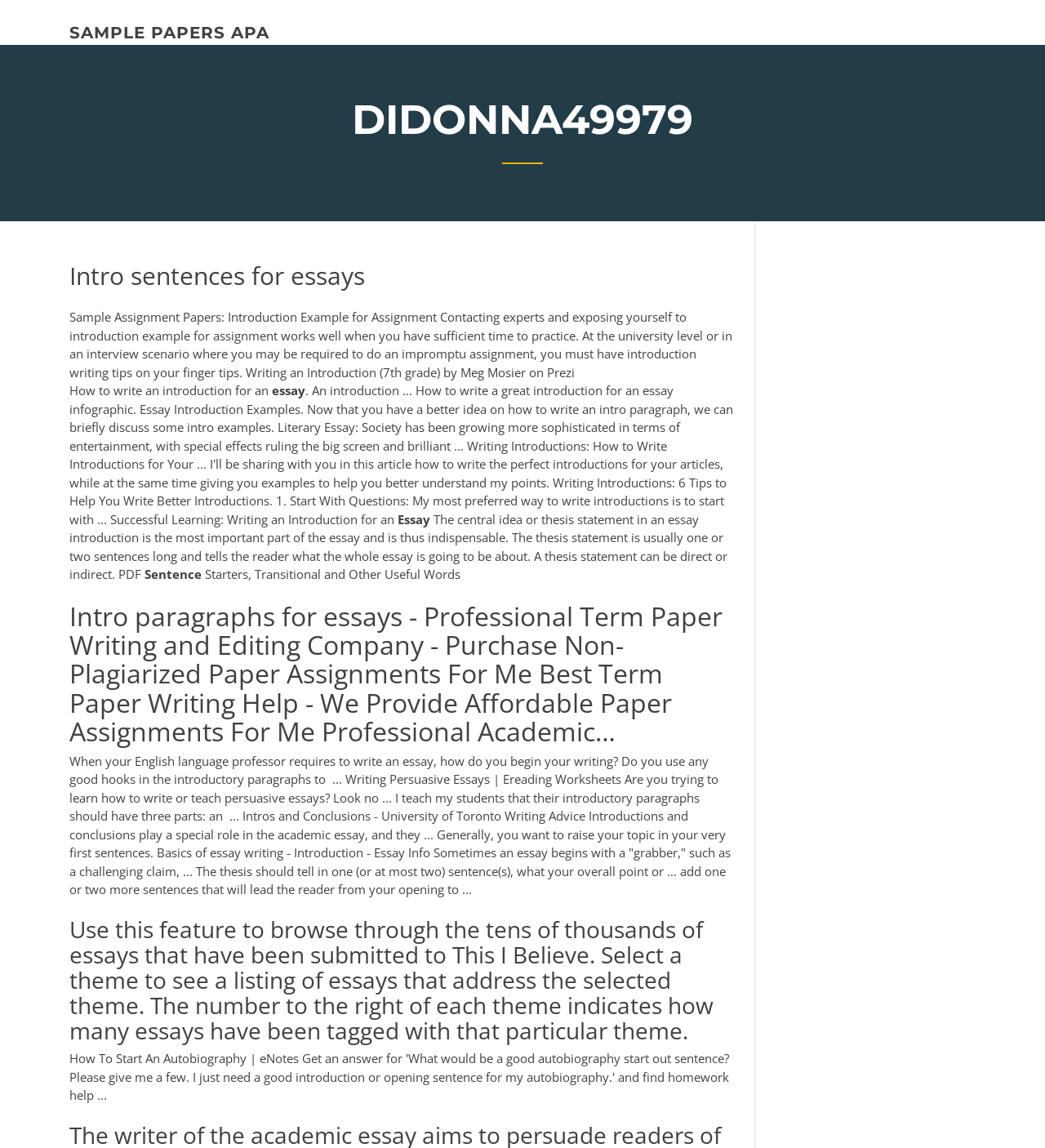Respond to the question below with a single word or phrase:
What is the function of a 'grabber' in an essay?

To grab the reader's attention